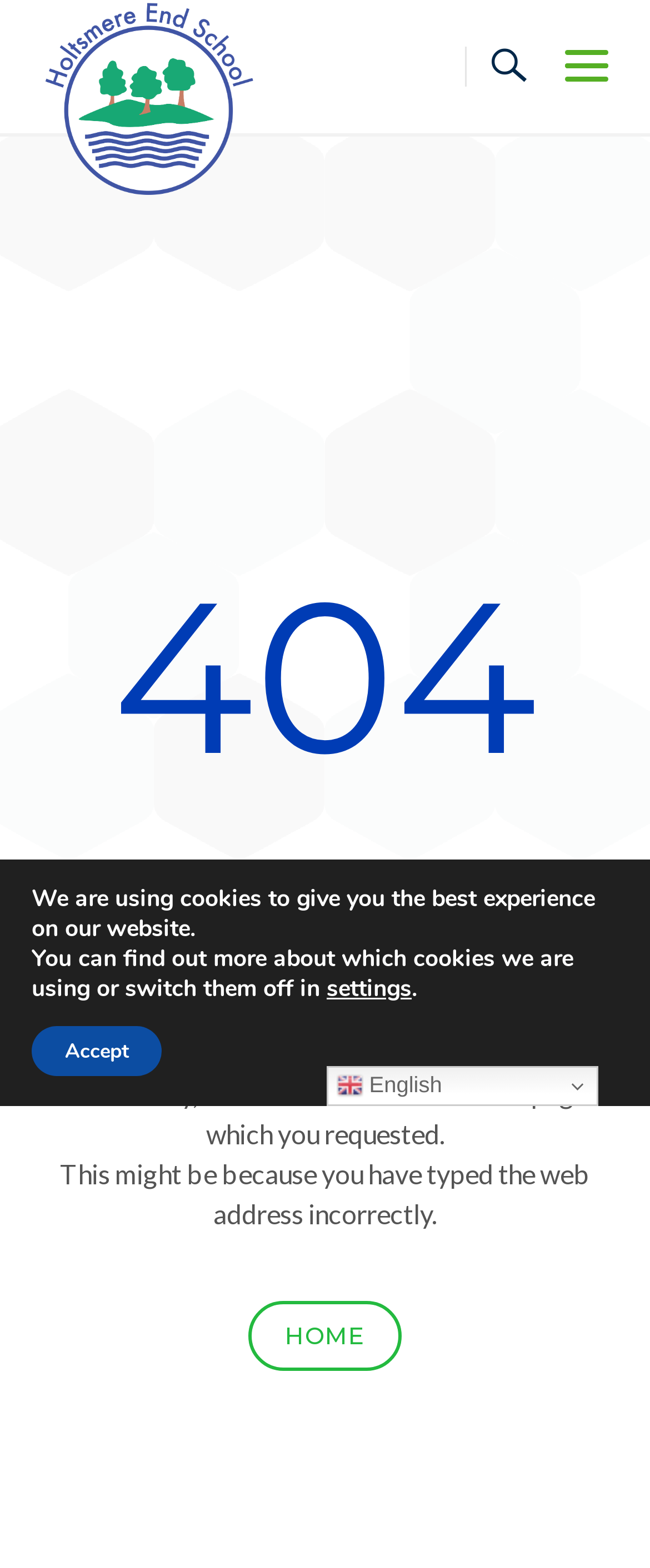Give the bounding box coordinates for the element described as: "alt="Holtsmere End Junior School"".

[0.064, 0.0, 0.474, 0.124]